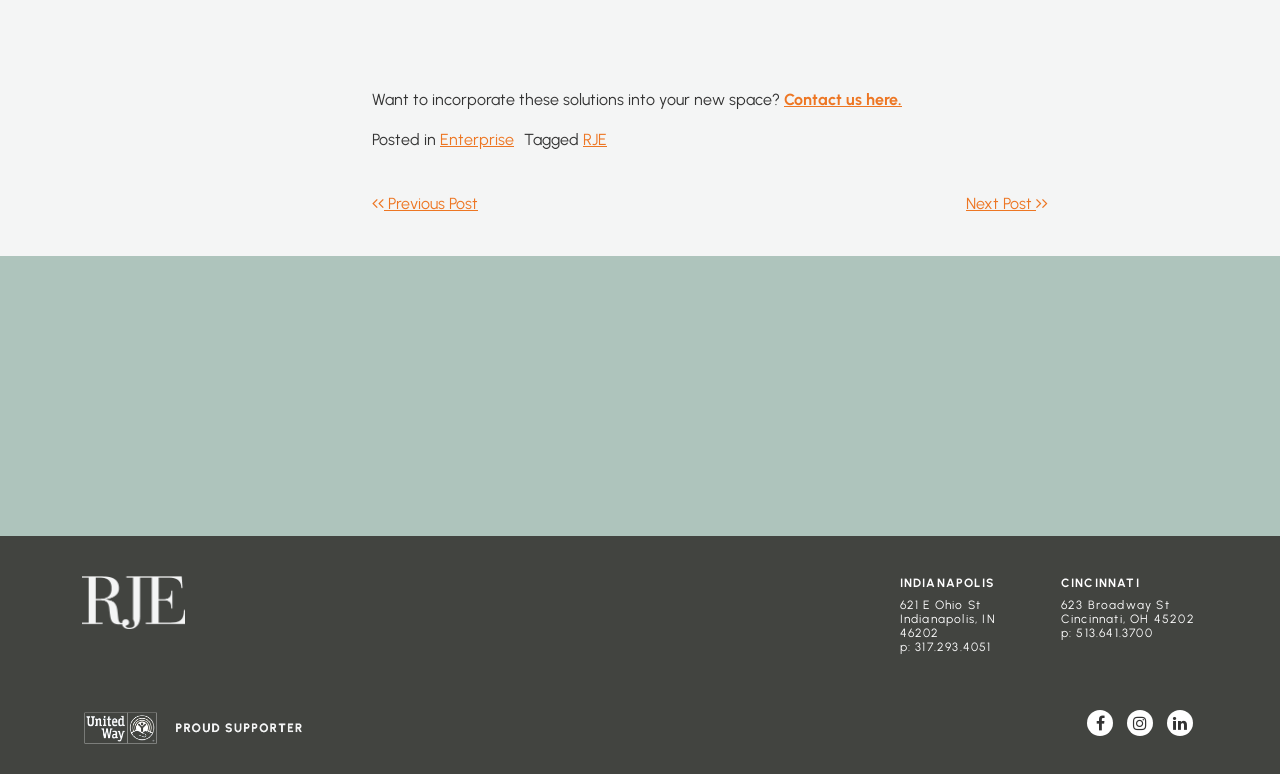Please specify the bounding box coordinates for the clickable region that will help you carry out the instruction: "Visit the Enterprise page".

[0.344, 0.167, 0.402, 0.192]